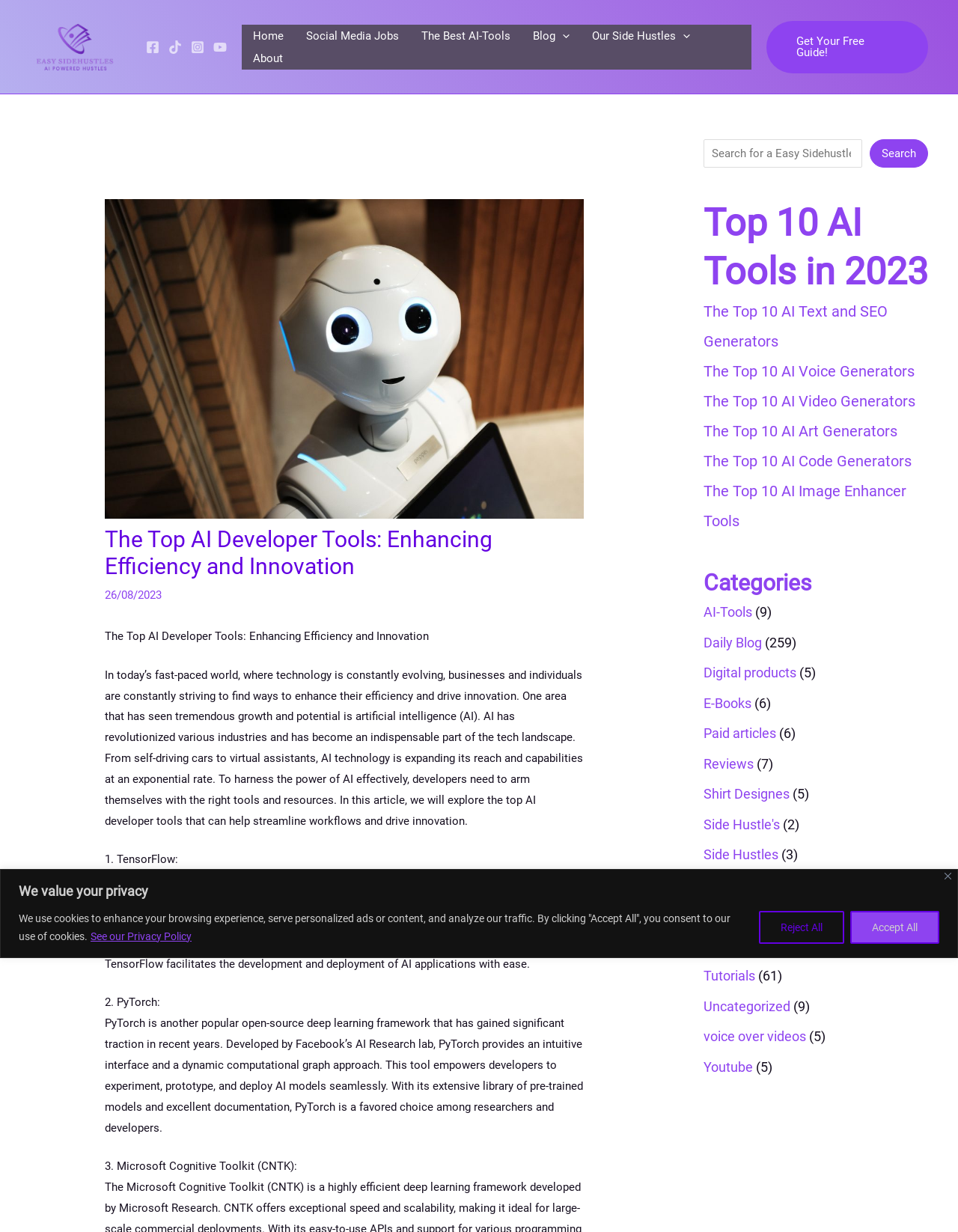Find and generate the main title of the webpage.

The Top AI Developer Tools: Enhancing Efficiency and Innovation